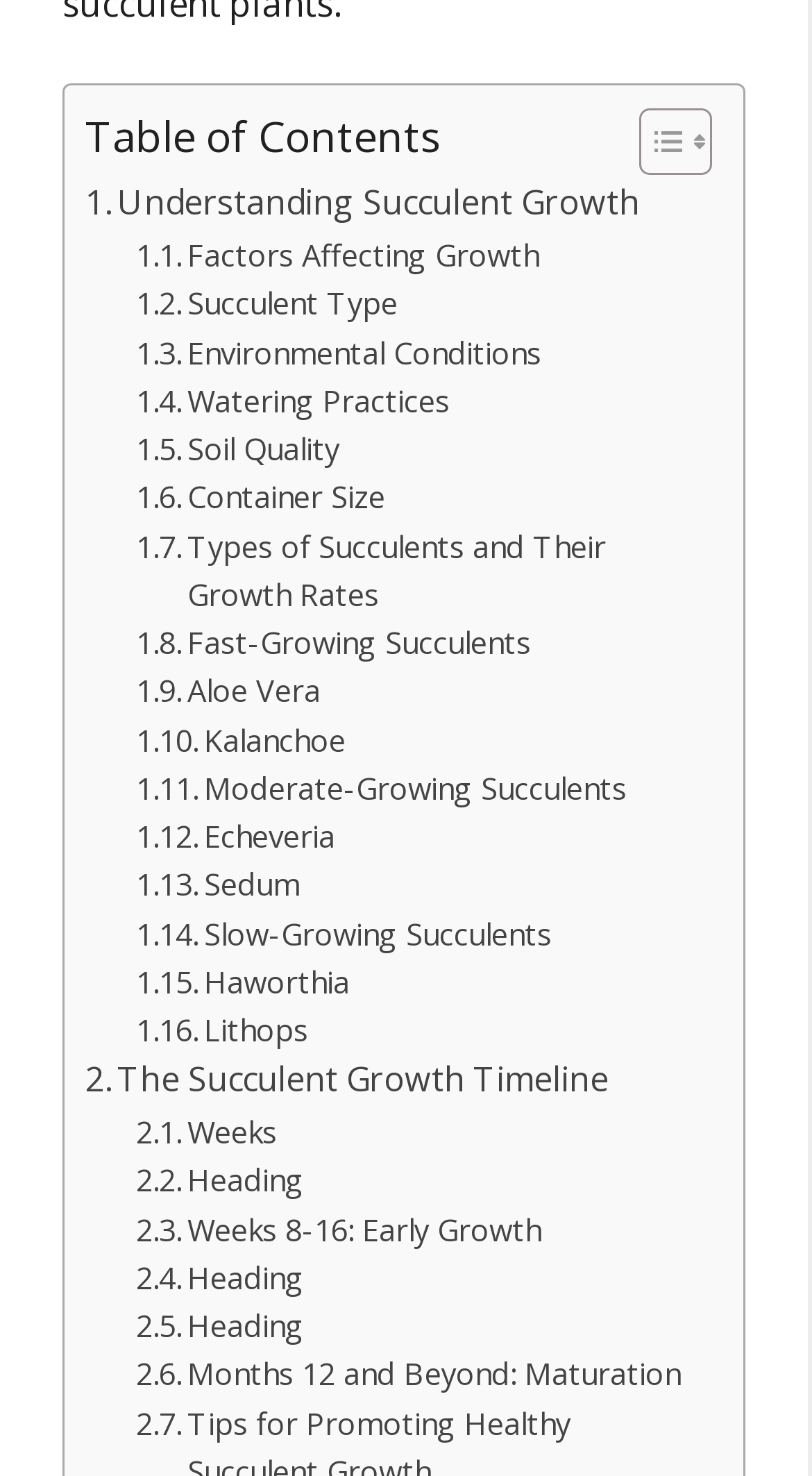How many types of succulent growth rates are mentioned?
From the screenshot, supply a one-word or short-phrase answer.

Three